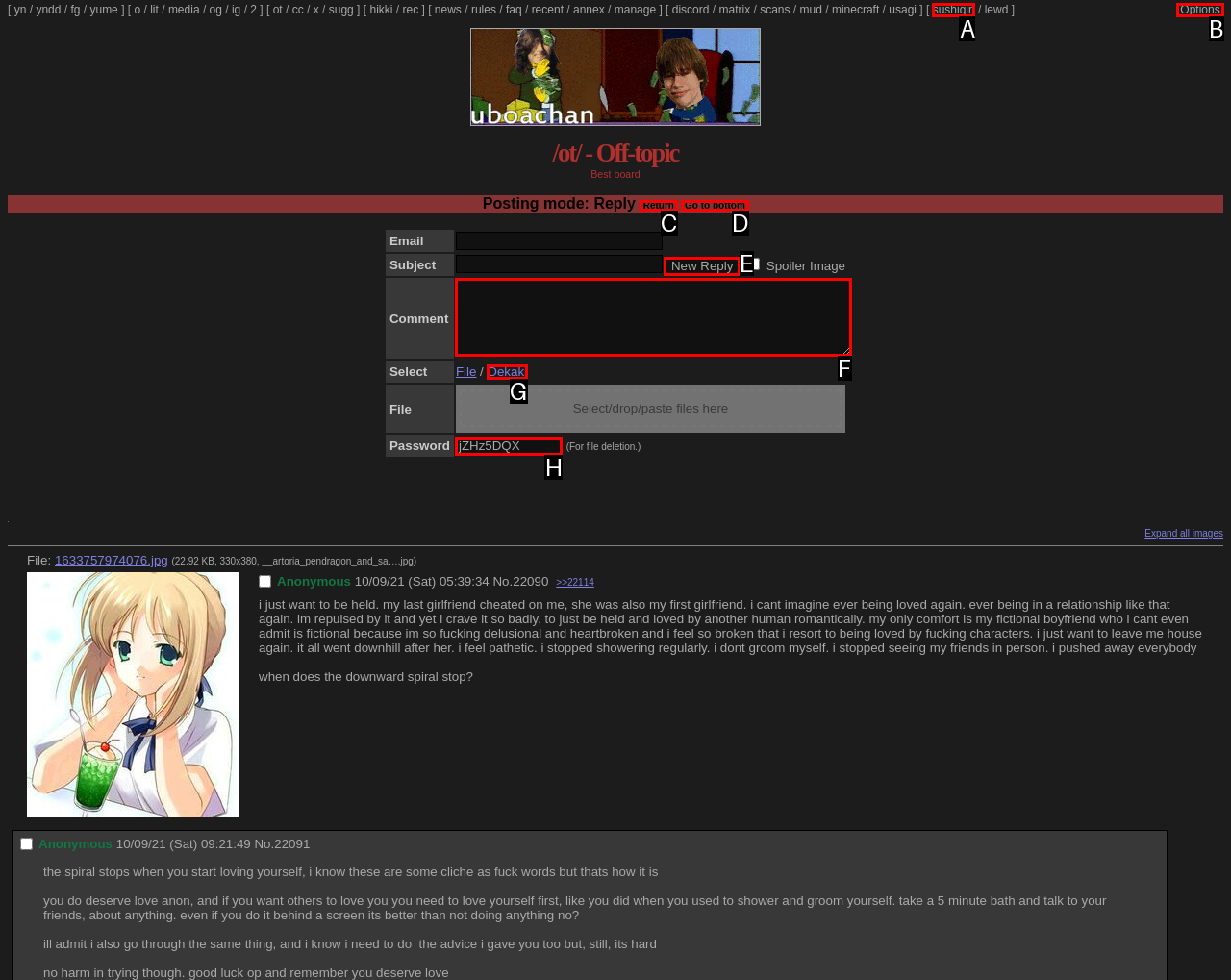Determine the HTML element that best aligns with the description: [Options]
Answer with the appropriate letter from the listed options.

B